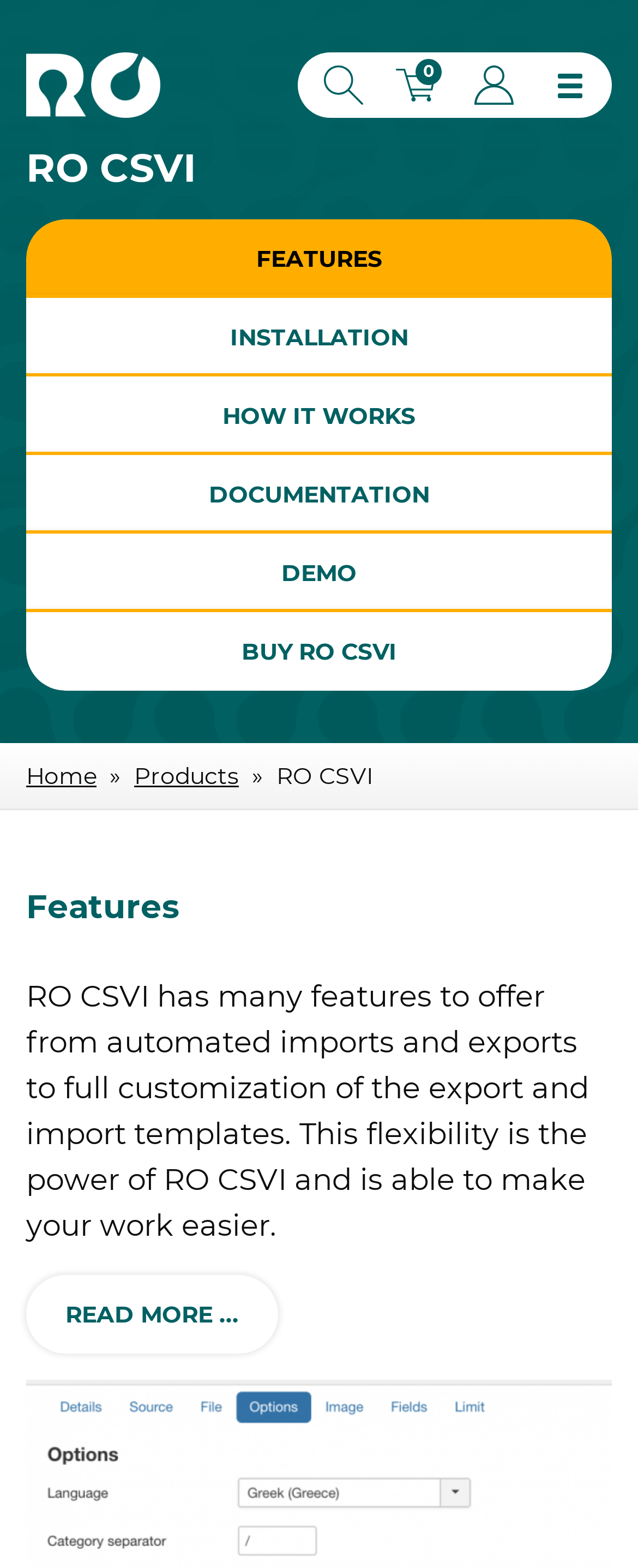Provide an in-depth caption for the elements present on the webpage.

The webpage is about RO CSVI, a software product. At the top left, there is a link to the homepage labeled "RO". Next to it, a hidden toggle menu button is located. On the top right, there are three links: "SEARCH", "0 CART", and "LOGIN". 

Below the top navigation bar, there is a breadcrumbs navigation section that shows the current page location. It consists of three links: "Home", "Products", and the current page "RO CSVI", separated by "»" symbols.

The main content of the page is divided into two sections. On the left, there is a vertical menu with six links: "FEATURES", "INSTALLATION", "HOW IT WORKS", "DOCUMENTATION", "DEMO", and "BUY RO CSVI". 

On the right, there is a heading "RO CSVI" followed by a paragraph describing the product's features, highlighting its flexibility and ability to make work easier. Below the paragraph, there is a "READ MORE..." link.